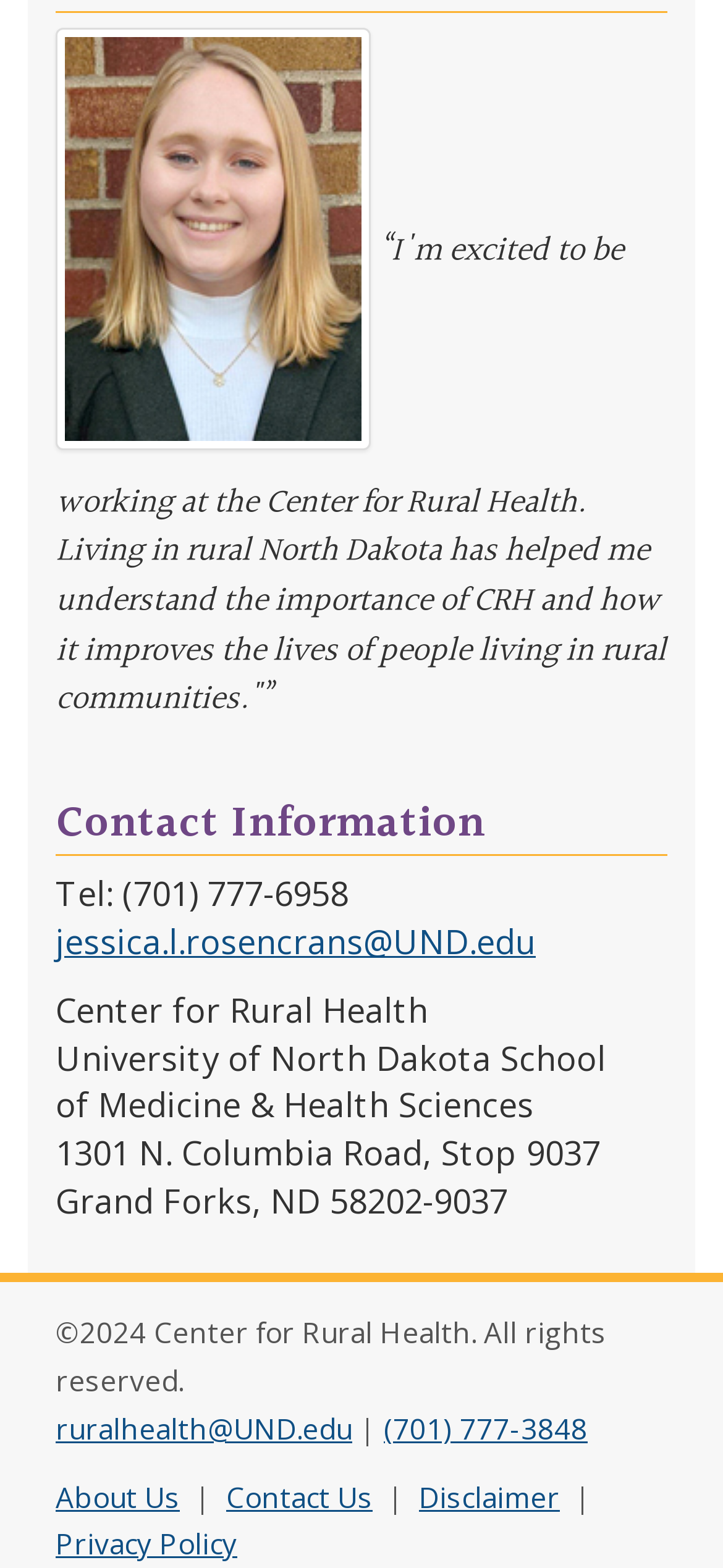Can you look at the image and give a comprehensive answer to the question:
What is the address of the Center for Rural Health?

The webpage provides contact information, including an address, which is 1301 N. Columbia Road, Stop 9037, under the 'Contact Information' heading.